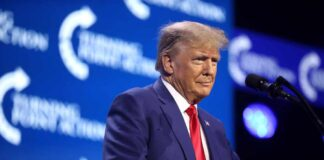Can you look at the image and give a comprehensive answer to the question:
What is the color of the tie Donald Trump is wearing?

The caption describes Donald Trump's attire, mentioning that he is dressed in a blue suit with a red tie, which provides the information about the color of his tie.